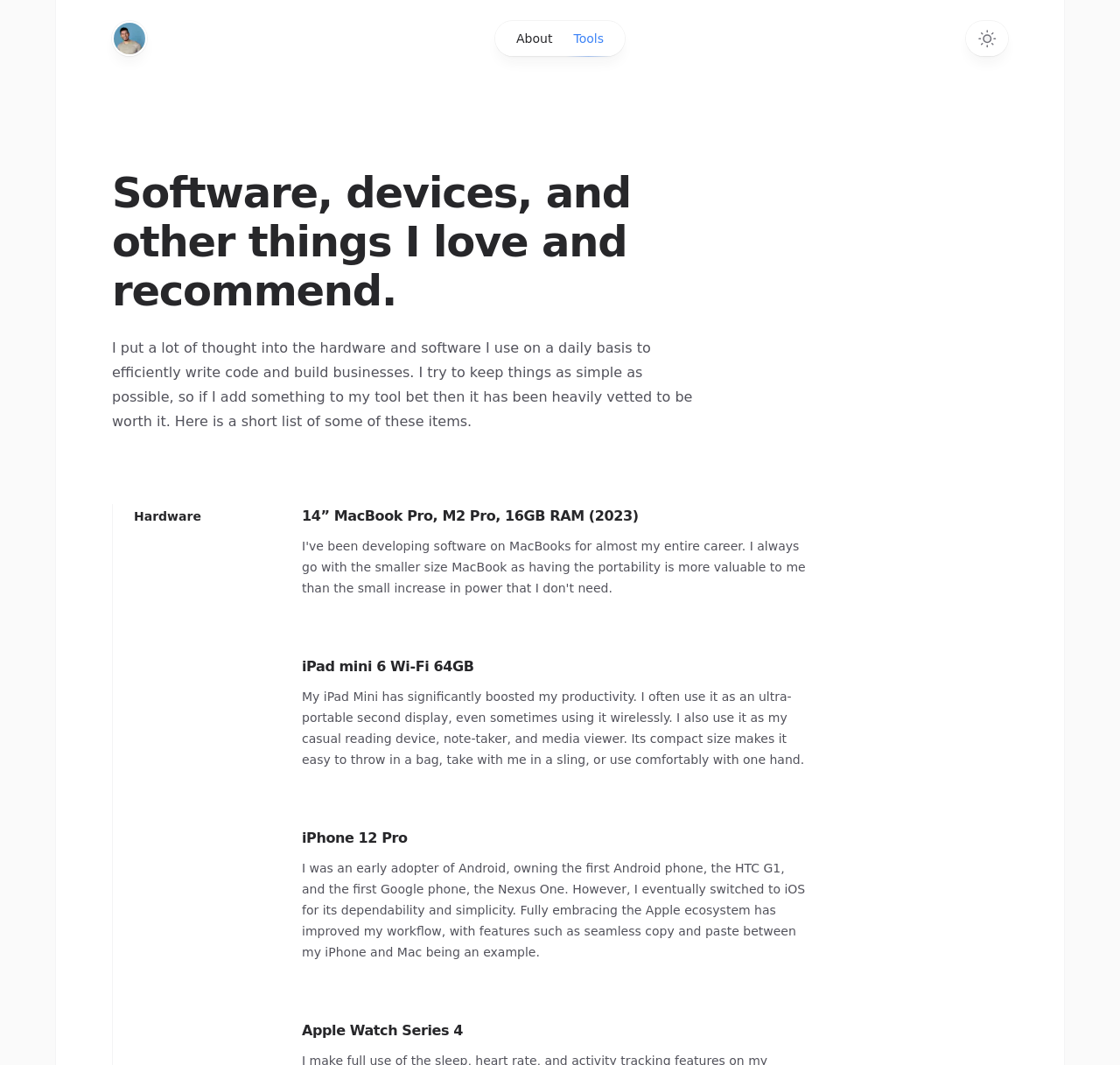Calculate the bounding box coordinates of the UI element given the description: "aria-label="Toggle dark mode"".

[0.863, 0.02, 0.9, 0.053]